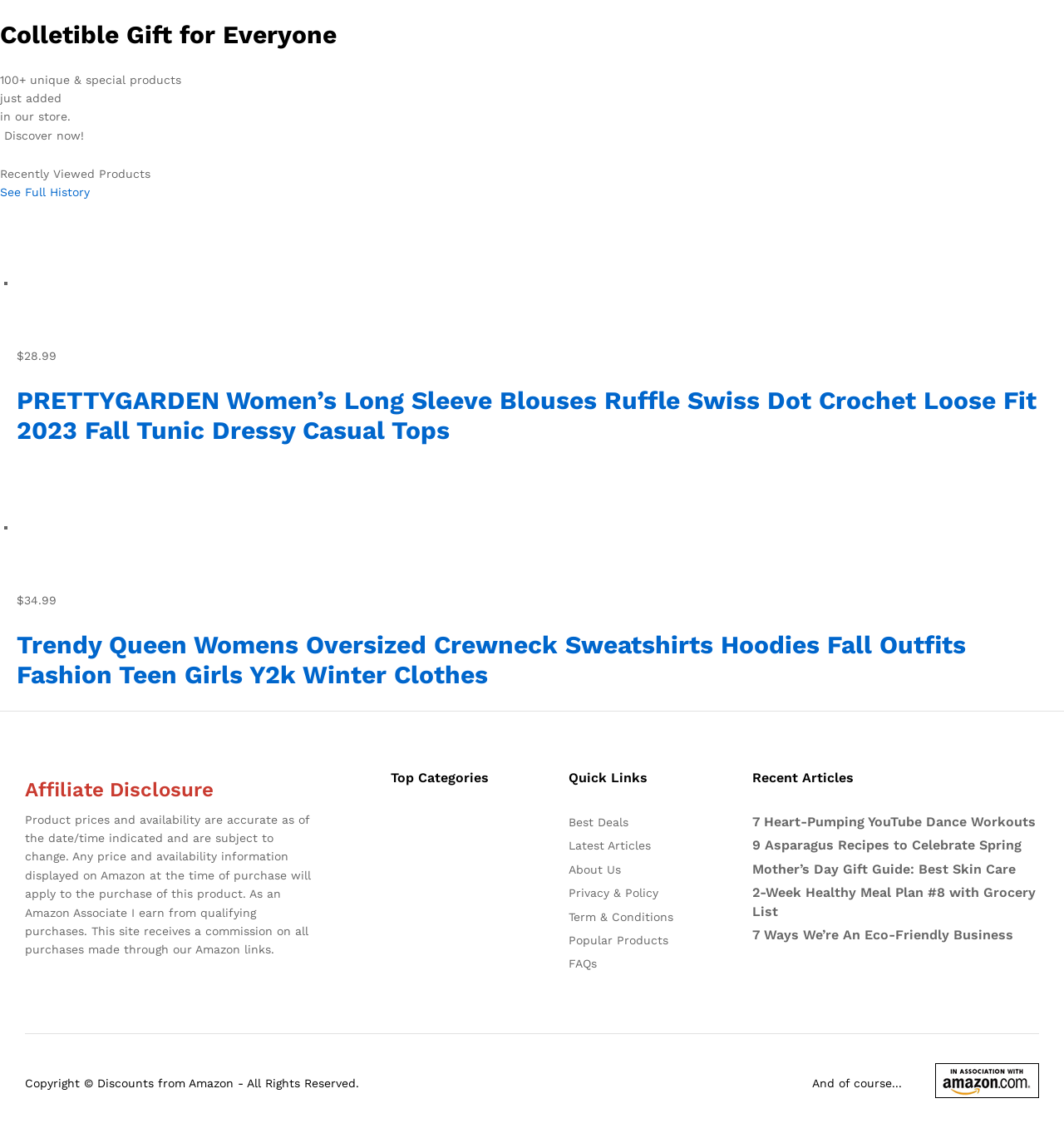Please find the bounding box coordinates of the element that you should click to achieve the following instruction: "Explore PRETTYGARDEN Women’s Long Sleeve Blouses". The coordinates should be presented as four float numbers between 0 and 1: [left, top, right, bottom].

[0.016, 0.34, 0.974, 0.392]